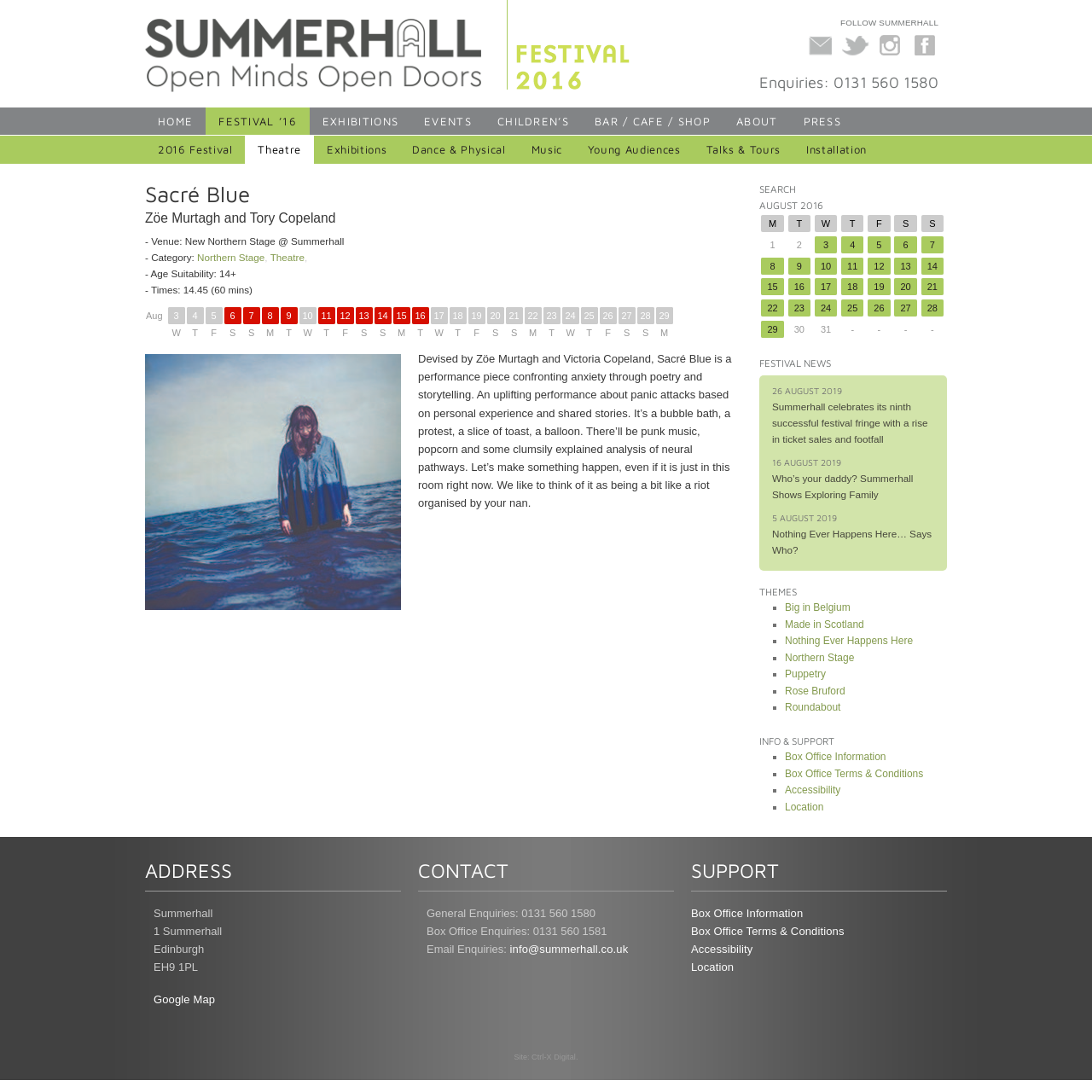Can you show the bounding box coordinates of the region to click on to complete the task described in the instruction: "Follow Summerhall on Twitter"?

[0.767, 0.05, 0.796, 0.062]